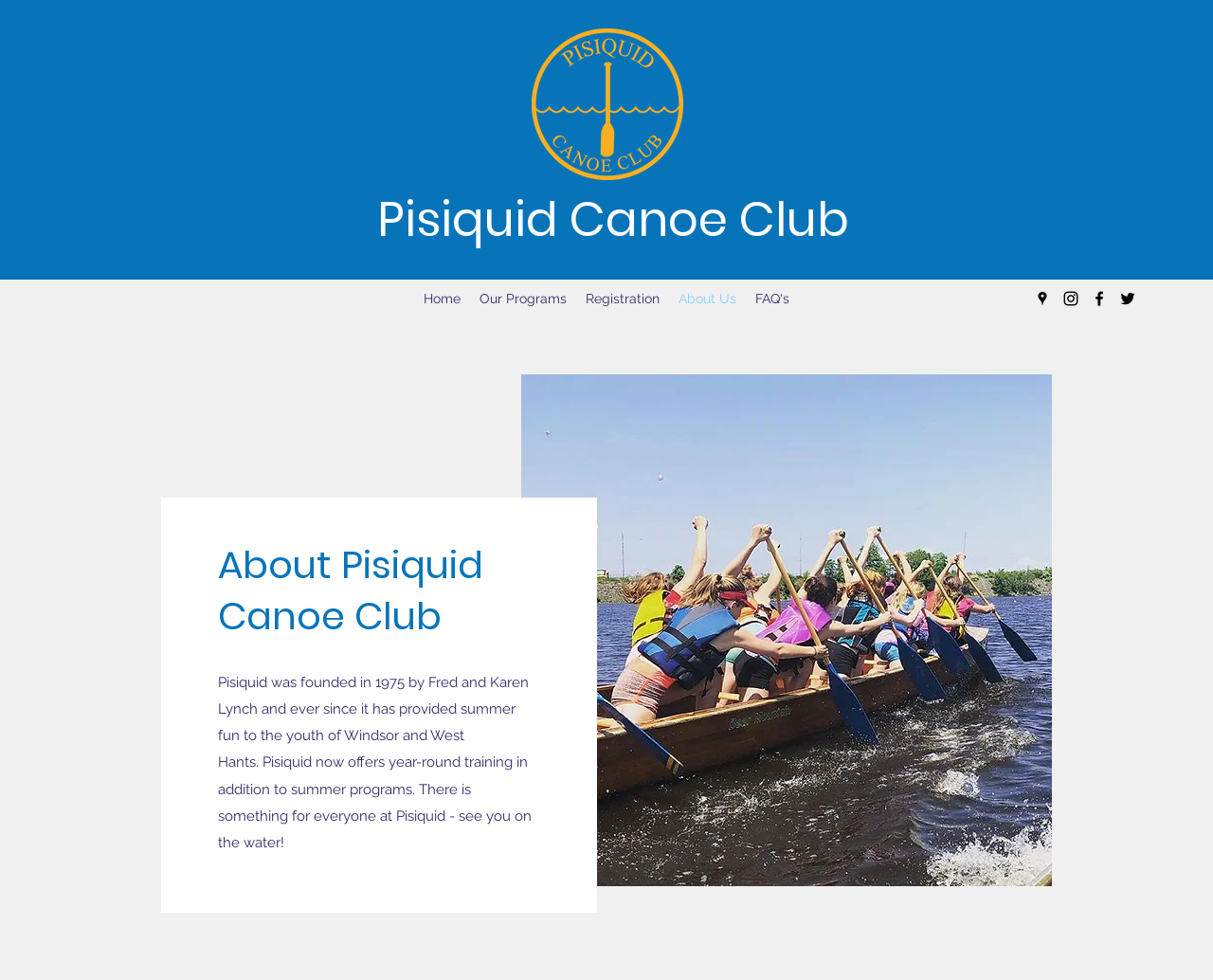Can you determine the bounding box coordinates of the area that needs to be clicked to fulfill the following instruction: "View the About Us page"?

[0.552, 0.29, 0.615, 0.319]